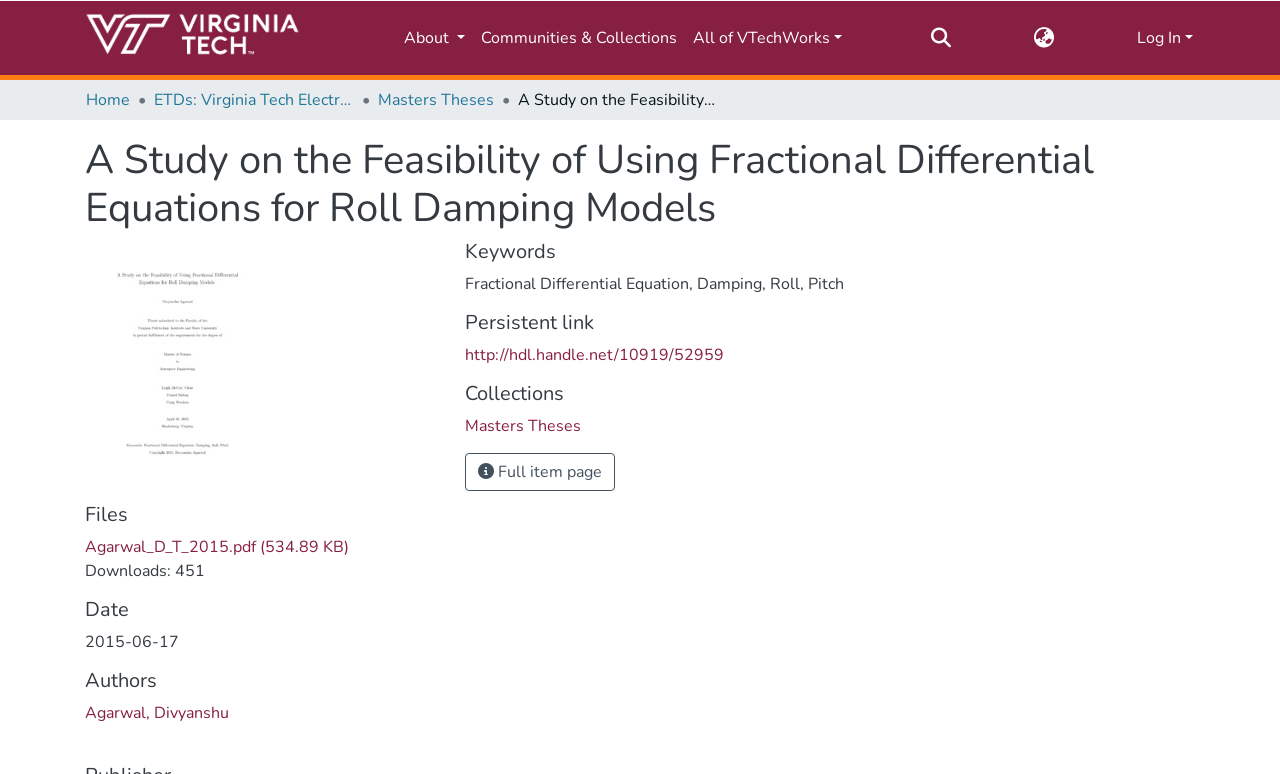Specify the bounding box coordinates of the element's area that should be clicked to execute the given instruction: "Log in to the system". The coordinates should be four float numbers between 0 and 1, i.e., [left, top, right, bottom].

[0.887, 0.035, 0.934, 0.063]